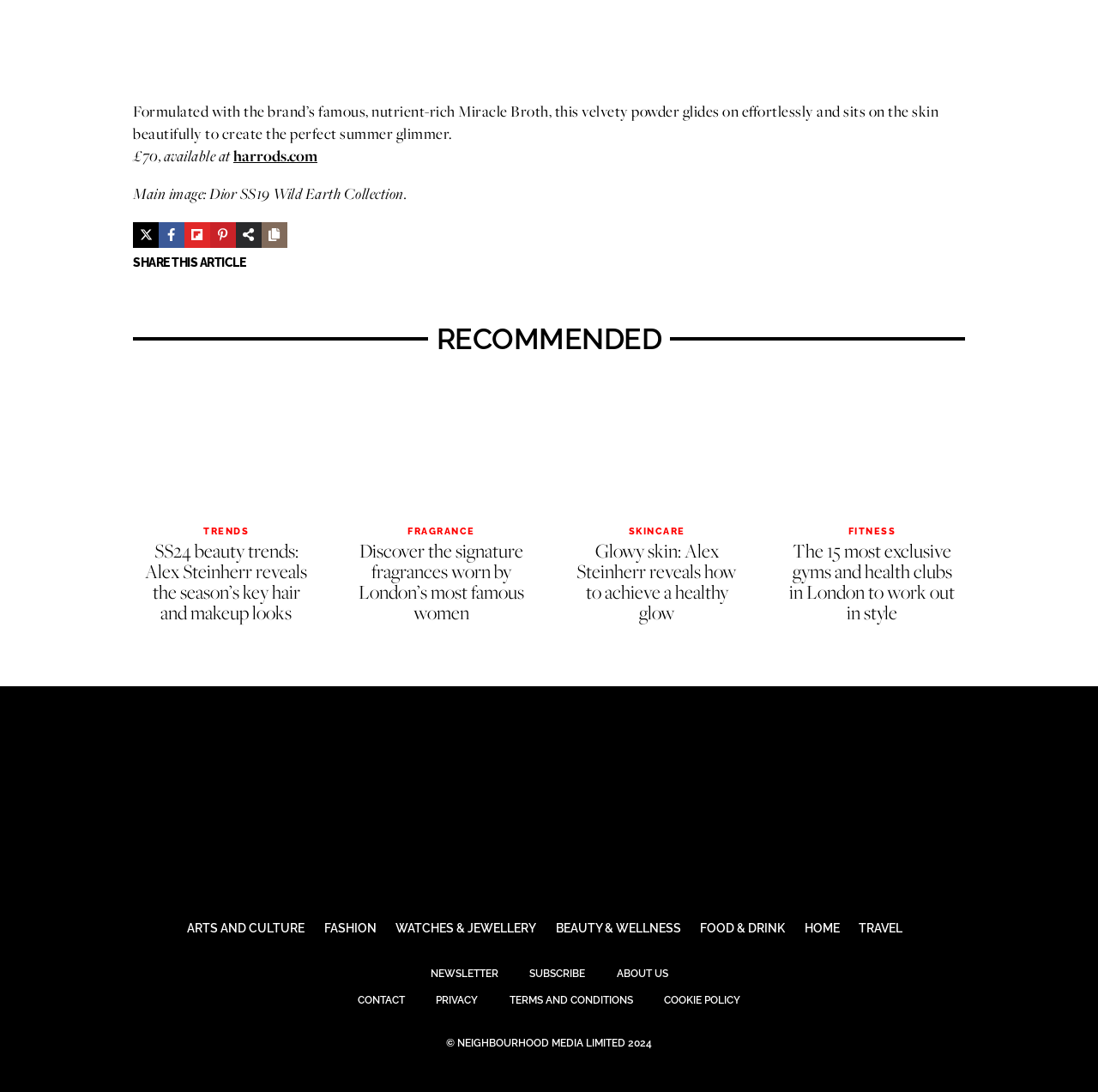Identify the bounding box coordinates of the element that should be clicked to fulfill this task: "Share this article". The coordinates should be provided as four float numbers between 0 and 1, i.e., [left, top, right, bottom].

[0.121, 0.234, 0.223, 0.247]